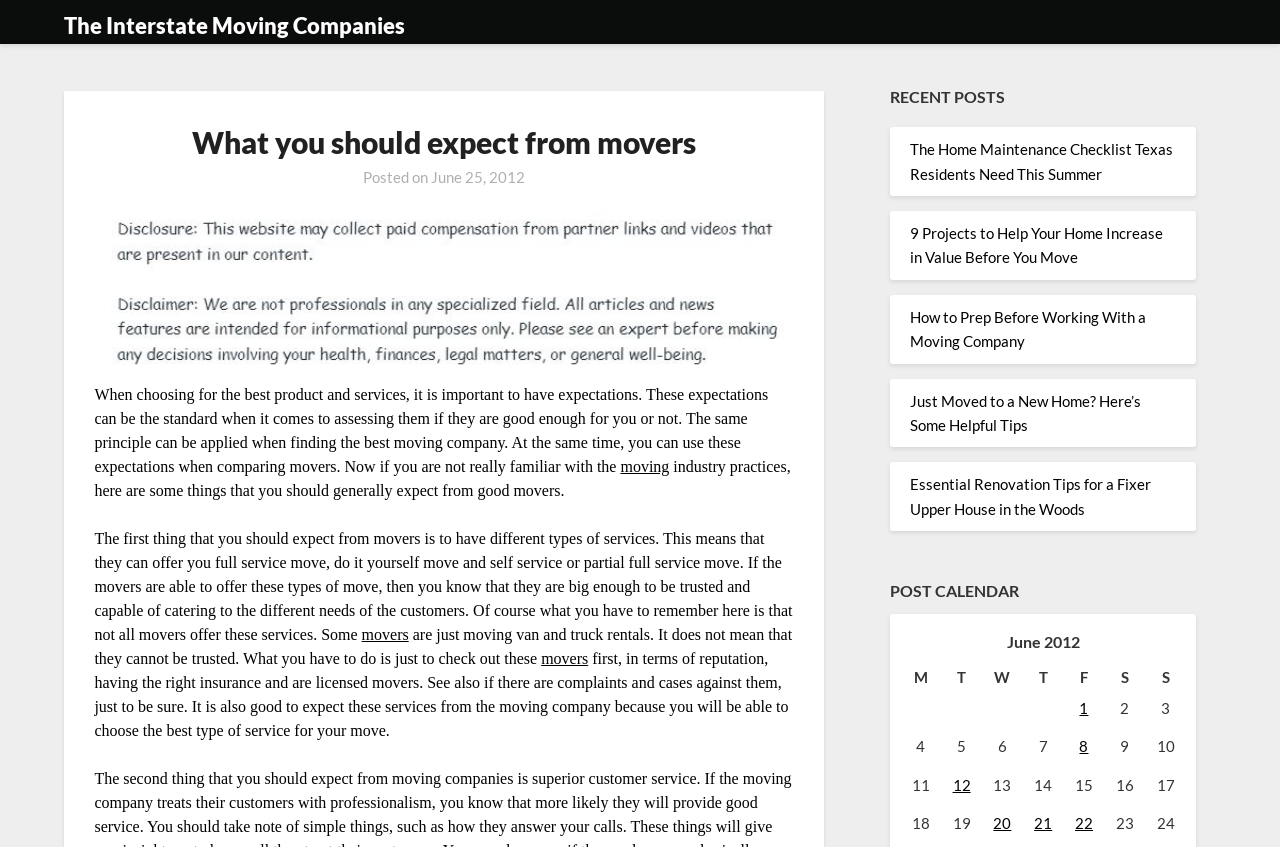Pinpoint the bounding box coordinates of the element to be clicked to execute the instruction: "Click the link to learn about the moving industry practices".

[0.485, 0.541, 0.523, 0.561]